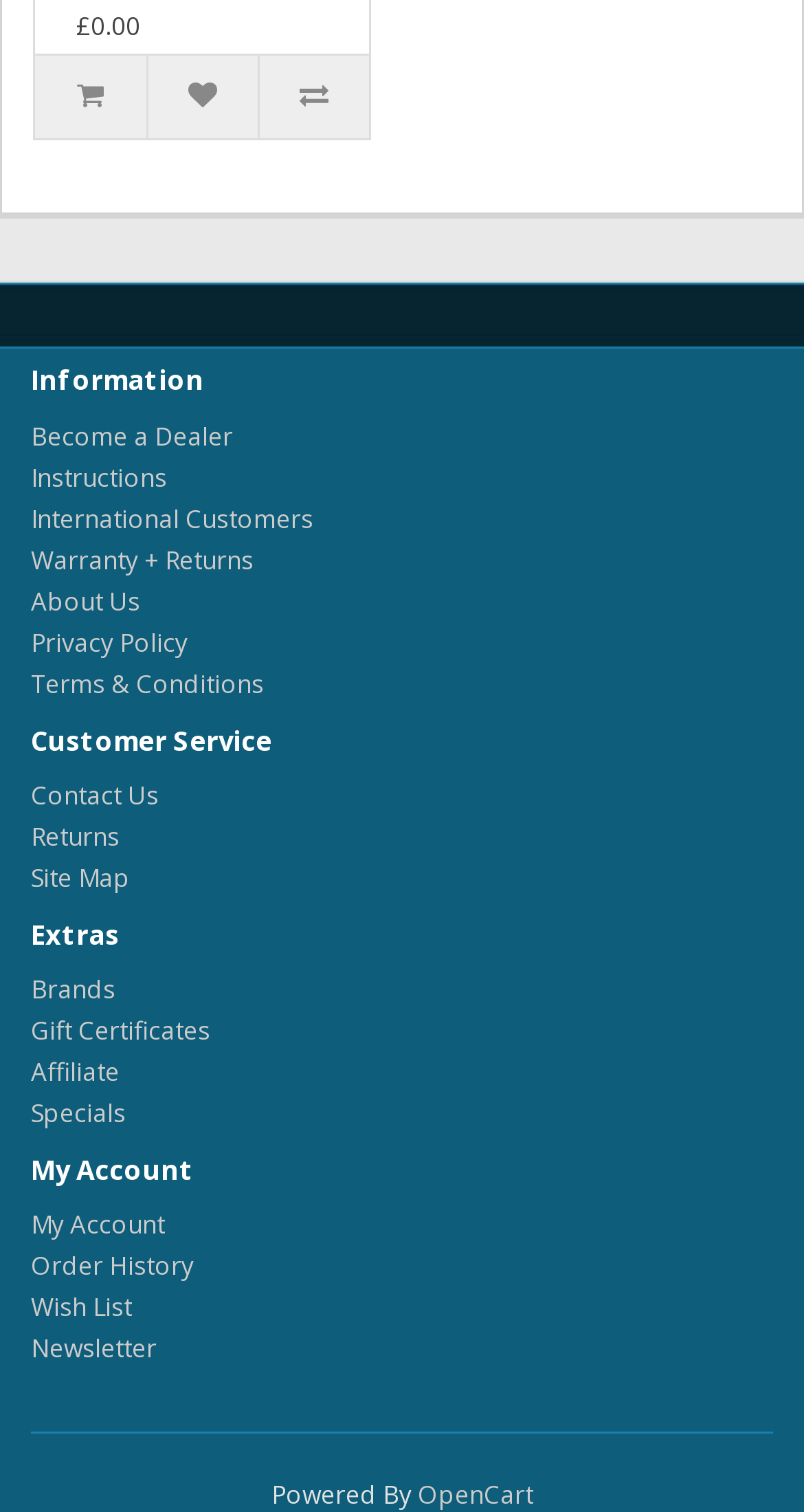What is the current balance?
Observe the image and answer the question with a one-word or short phrase response.

£0.00